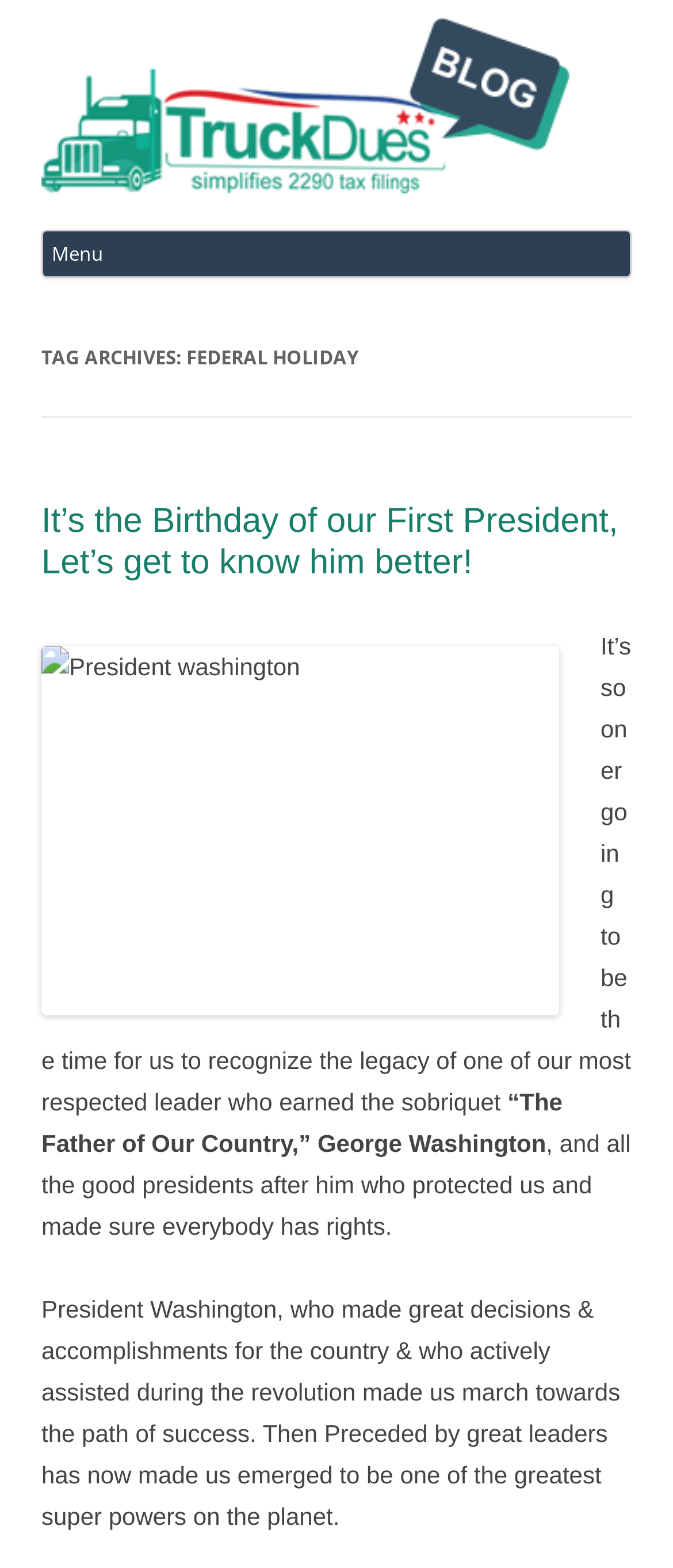Who is the president being referred to?
We need a detailed and exhaustive answer to the question. Please elaborate.

The article mentions 'President Washington' and also mentions 'the Birthday of our First President' which suggests that the president being referred to is George Washington.